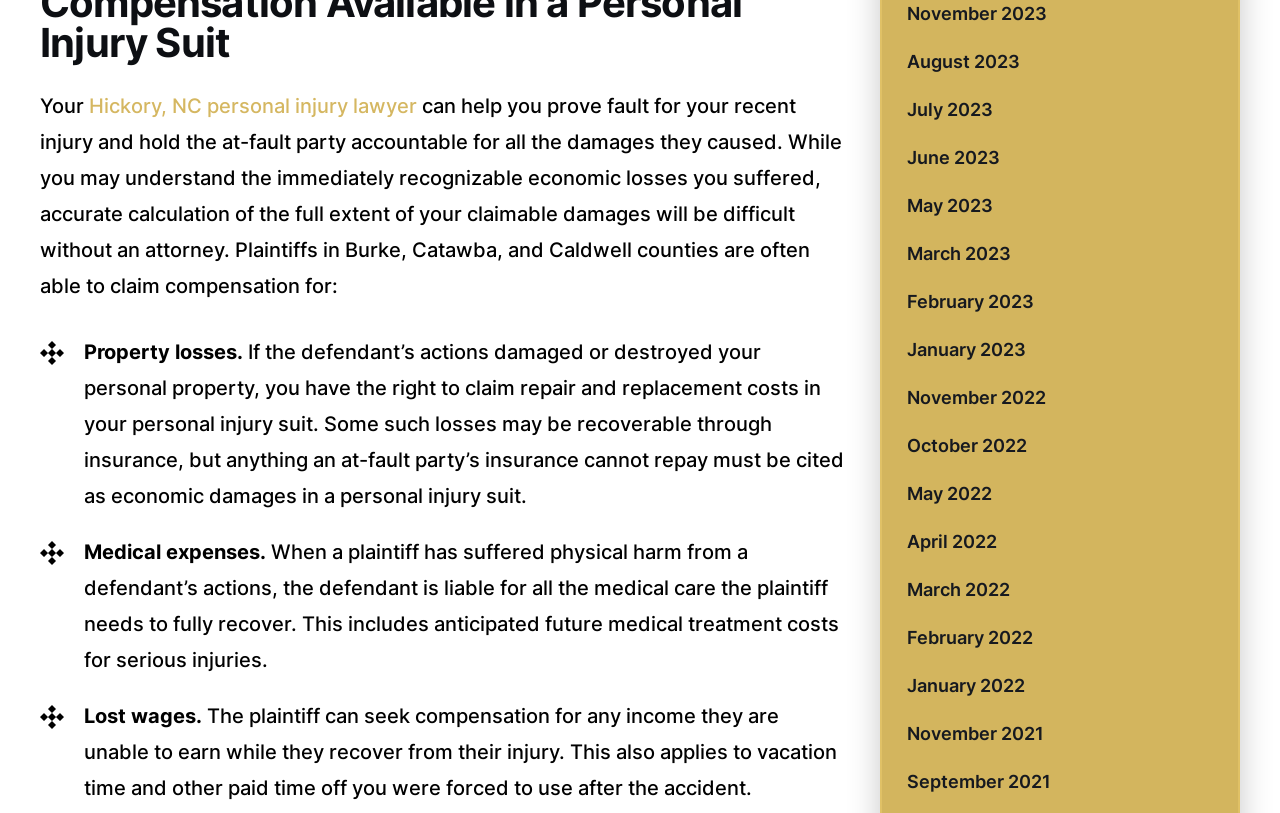Identify the bounding box coordinates of the element to click to follow this instruction: 'Click on 'May 2023''. Ensure the coordinates are four float values between 0 and 1, provided as [left, top, right, bottom].

[0.709, 0.224, 0.948, 0.283]